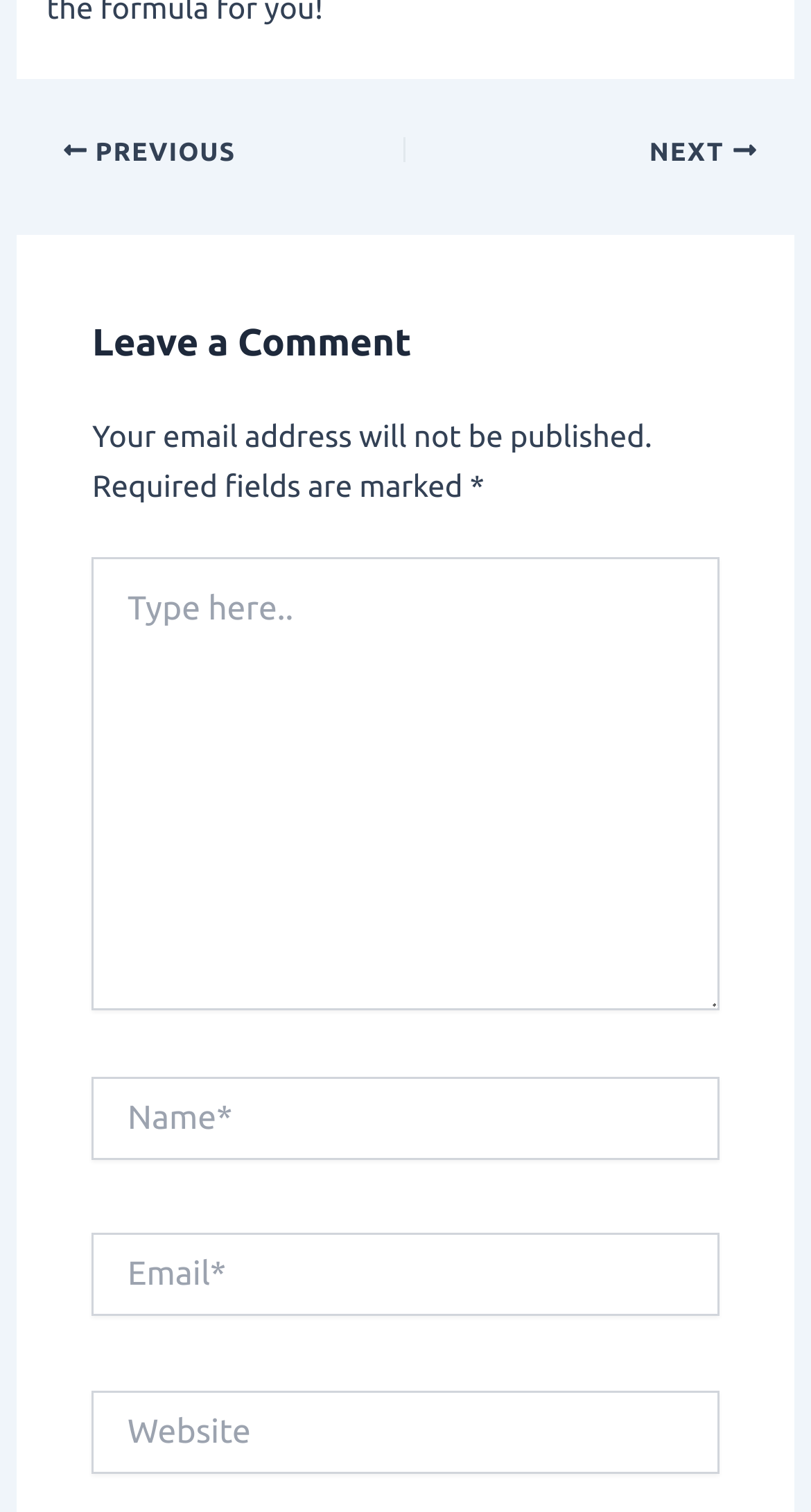Give a concise answer using one word or a phrase to the following question:
What is the default text in the first textbox?

Type here..